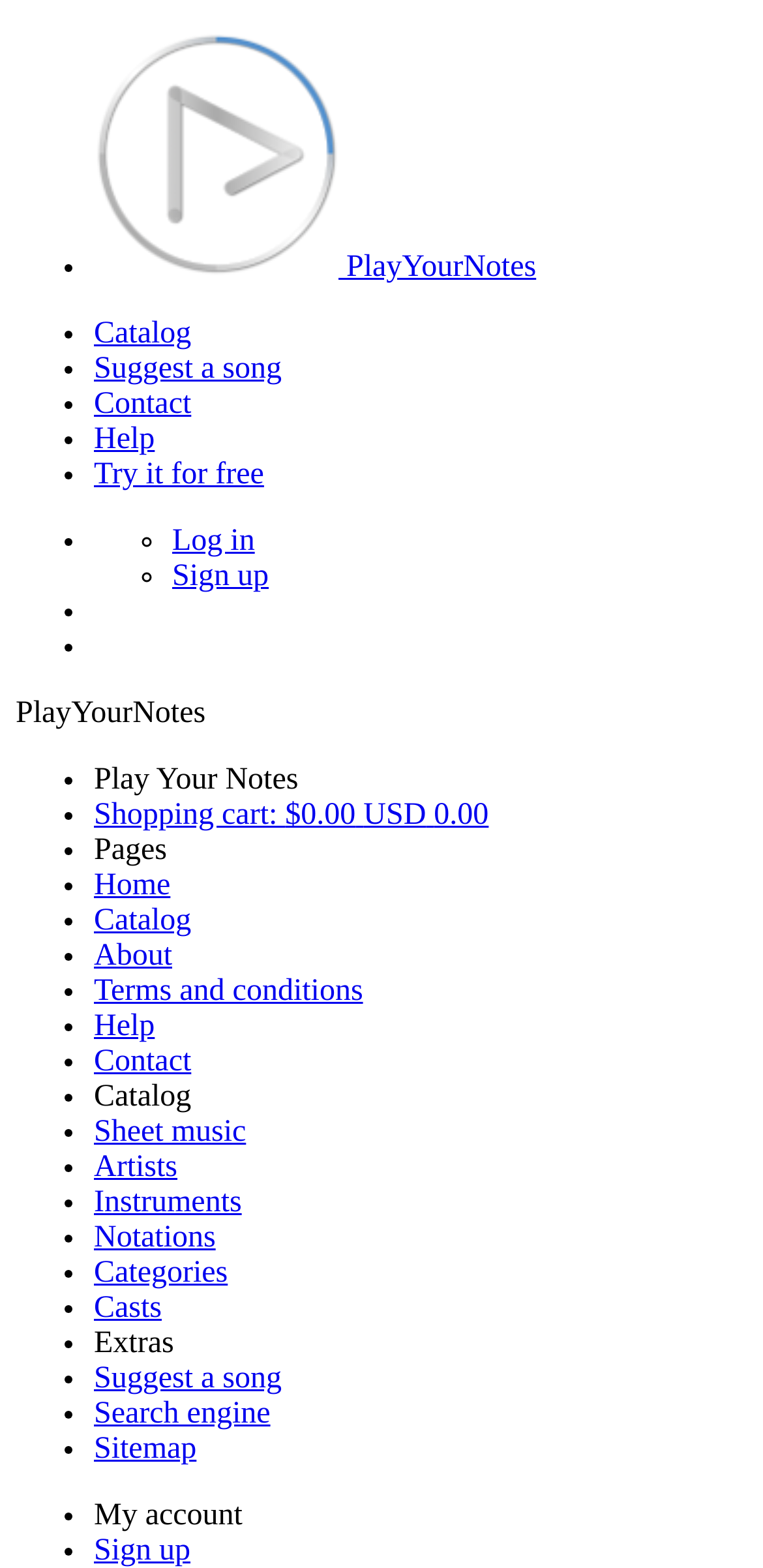Pinpoint the bounding box coordinates of the element you need to click to execute the following instruction: "Search for a song". The bounding box should be represented by four float numbers between 0 and 1, in the format [left, top, right, bottom].

[0.123, 0.869, 0.369, 0.89]